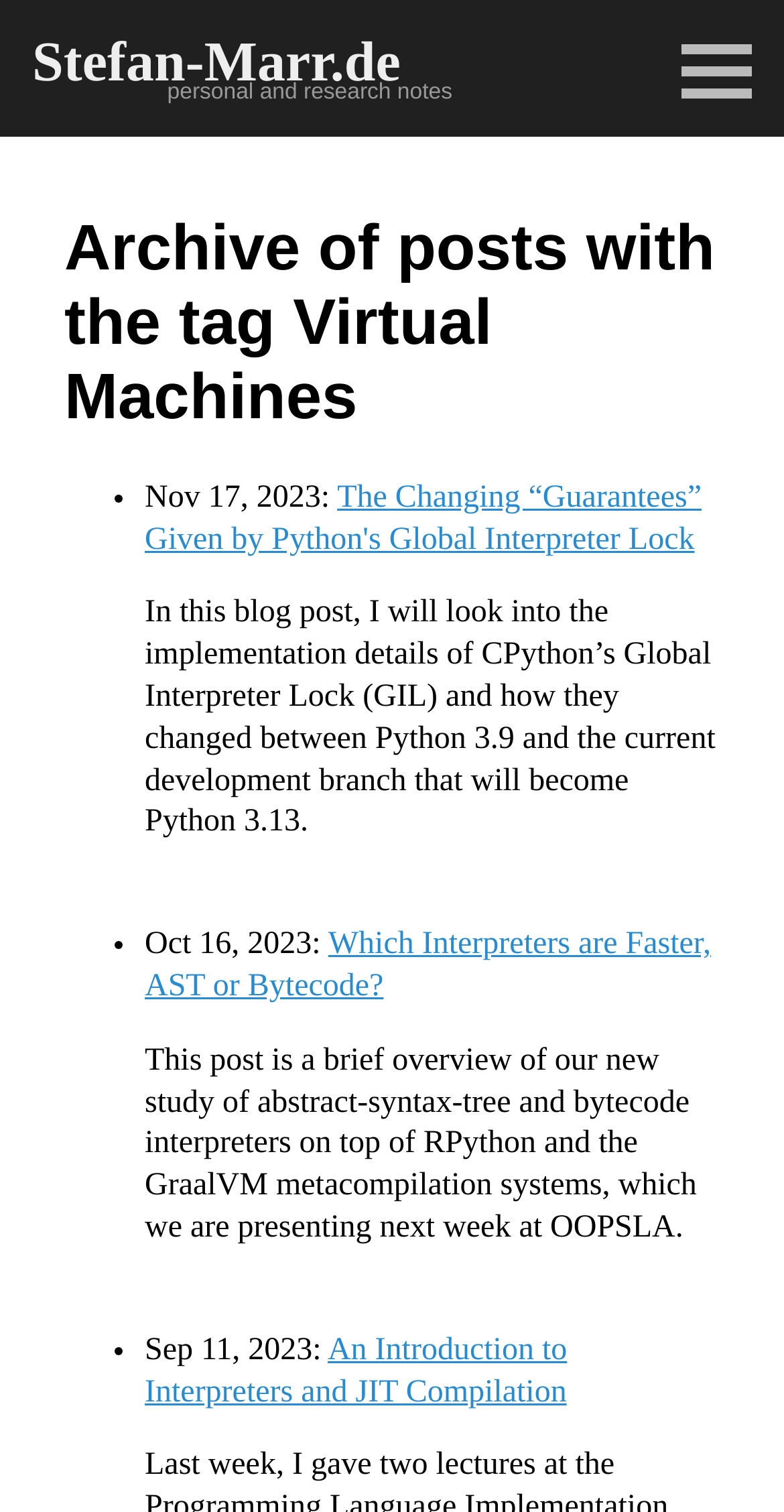Describe every aspect of the webpage in a detailed manner.

The webpage is titled "Virtual Machines · Stefan-Marr.de" and appears to be a personal blog or research notes page. At the top, there is a heading with the title "Stefan-Marr.de" which is also a link. Below this, there is a brief description "personal and research notes".

The main content of the page is an archive of posts with the tag "Virtual Machines". This section is headed by a title "Archive of posts with the tag Virtual Machines". Below this, there are three list items, each marked with a bullet point. 

The first list item contains a date "Nov 17, 2023:" followed by a link to a blog post titled "The Changing “Guarantees” Given by Python's Global Interpreter Lock". Below this link, there is a brief summary of the post.

The second list item contains a date "Oct 16, 2023:" followed by a link to a blog post titled "Which Interpreters are Faster, AST or Bytecode?". Below this link, there is a brief summary of the post.

The third list item contains a date "Sep 11, 2023:" followed by a link to a blog post titled "An Introduction to Interpreters and JIT Compilation". Below this link, there is no summary provided.

Overall, the webpage appears to be a collection of blog posts related to virtual machines, with each post having a date, title, and brief summary.